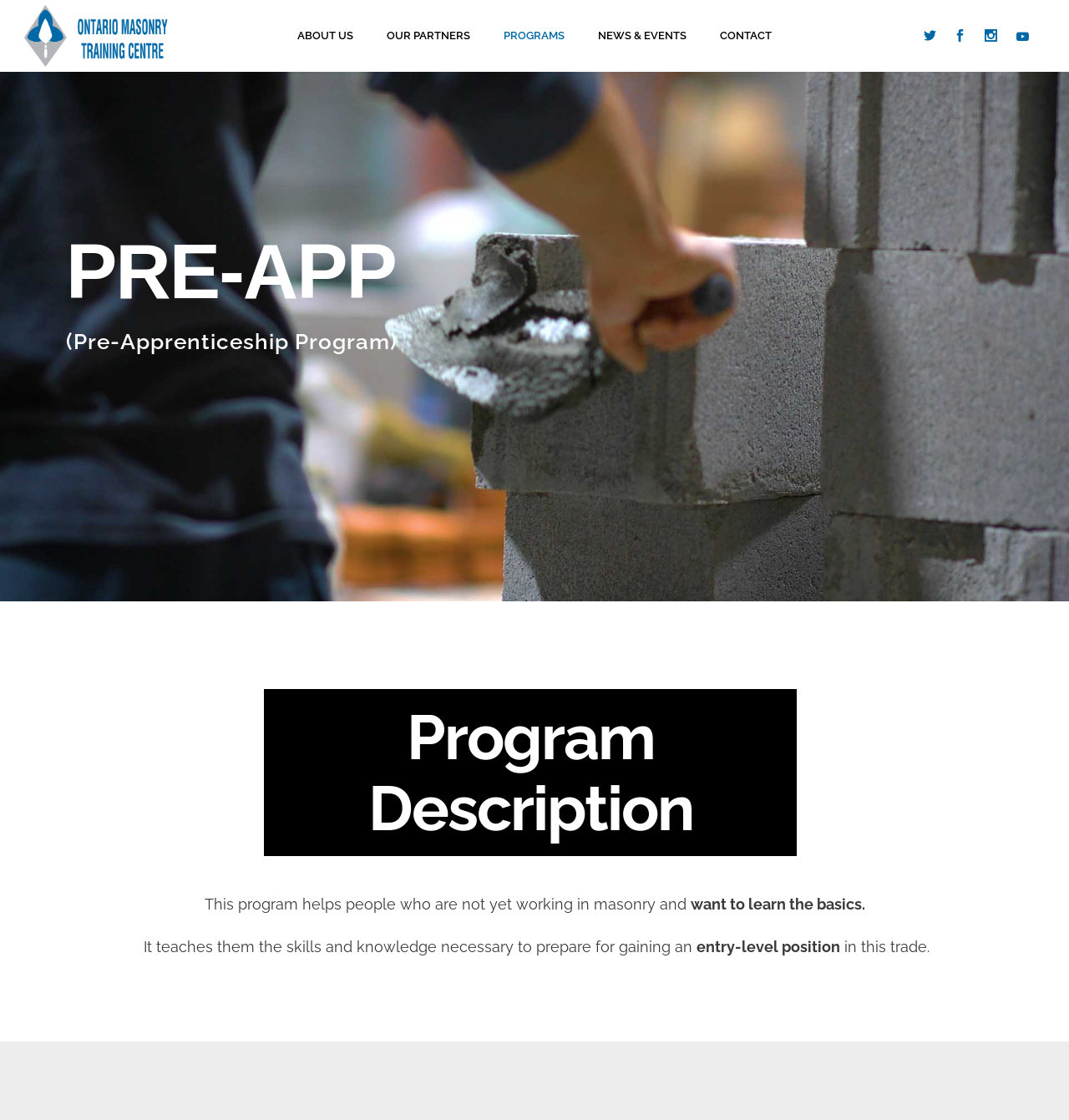Find the bounding box coordinates for the HTML element described in this sentence: "Sales Solutions". Provide the coordinates as four float numbers between 0 and 1, in the format [left, top, right, bottom].

None